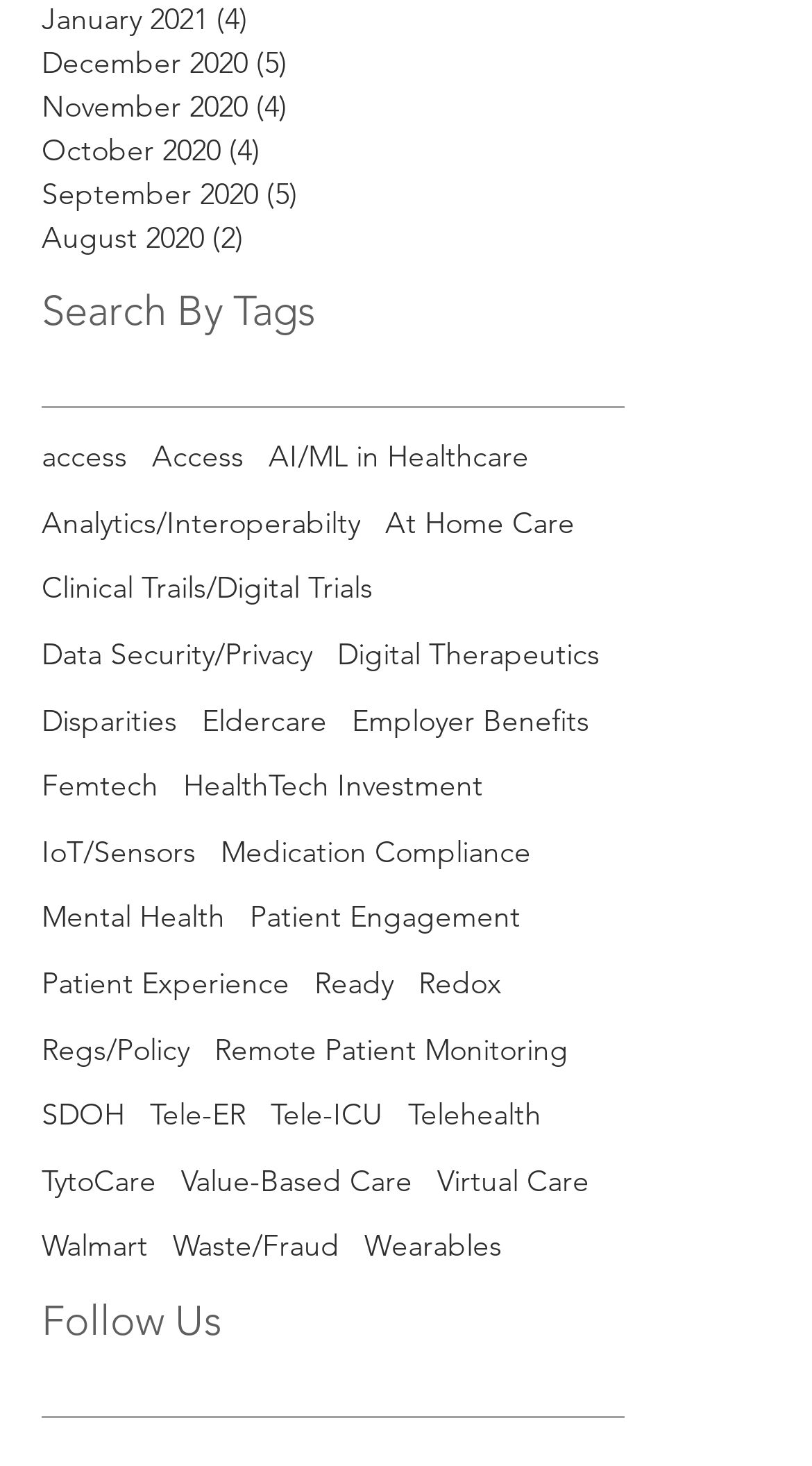Please identify the bounding box coordinates of the element I need to click to follow this instruction: "Search by tags".

[0.051, 0.192, 0.769, 0.232]